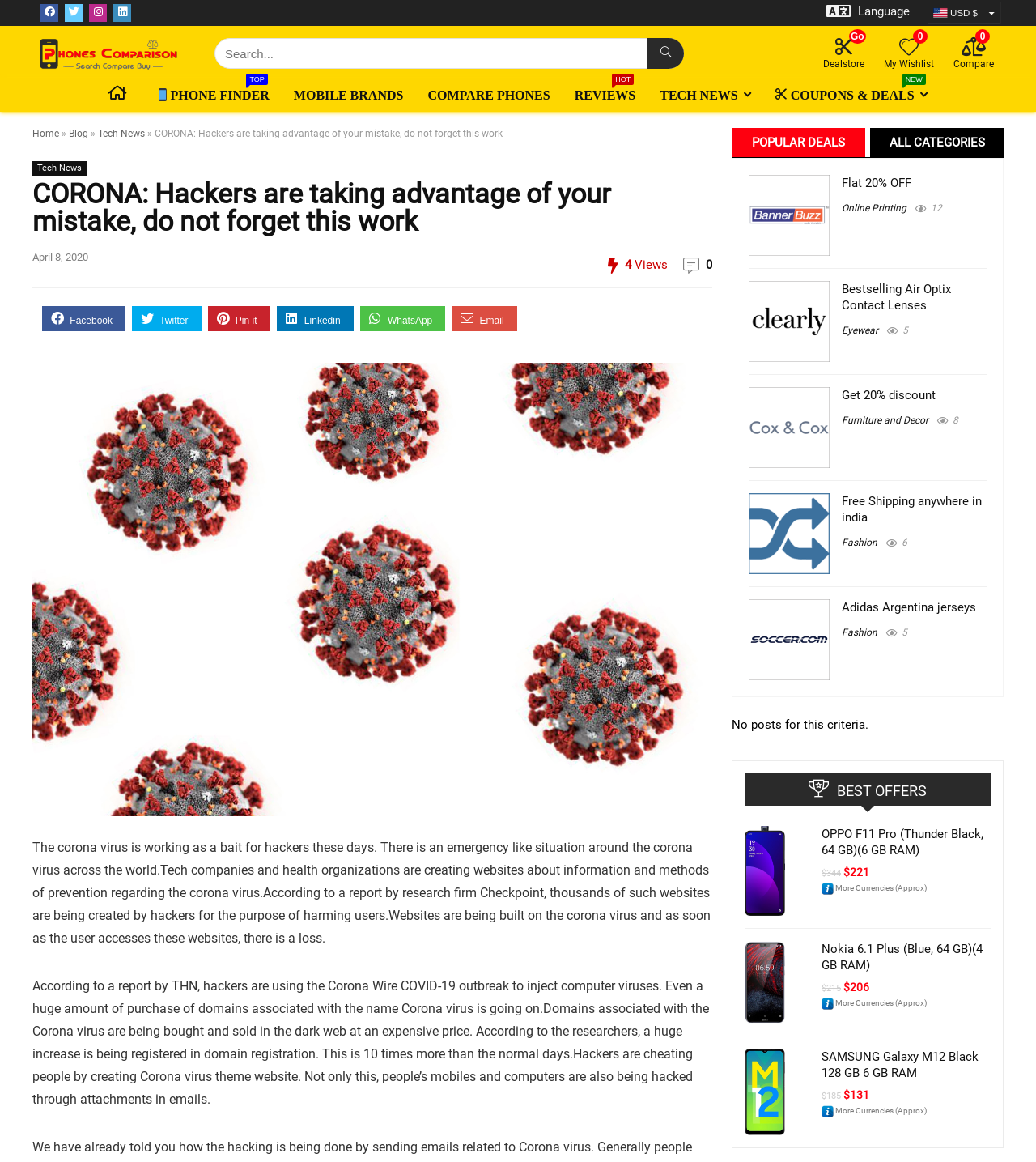Bounding box coordinates are given in the format (top-left x, top-left y, bottom-right x, bottom-right y). All values should be floating point numbers between 0 and 1. Provide the bounding box coordinate for the UI element described as: Mobile Brands

[0.273, 0.07, 0.4, 0.096]